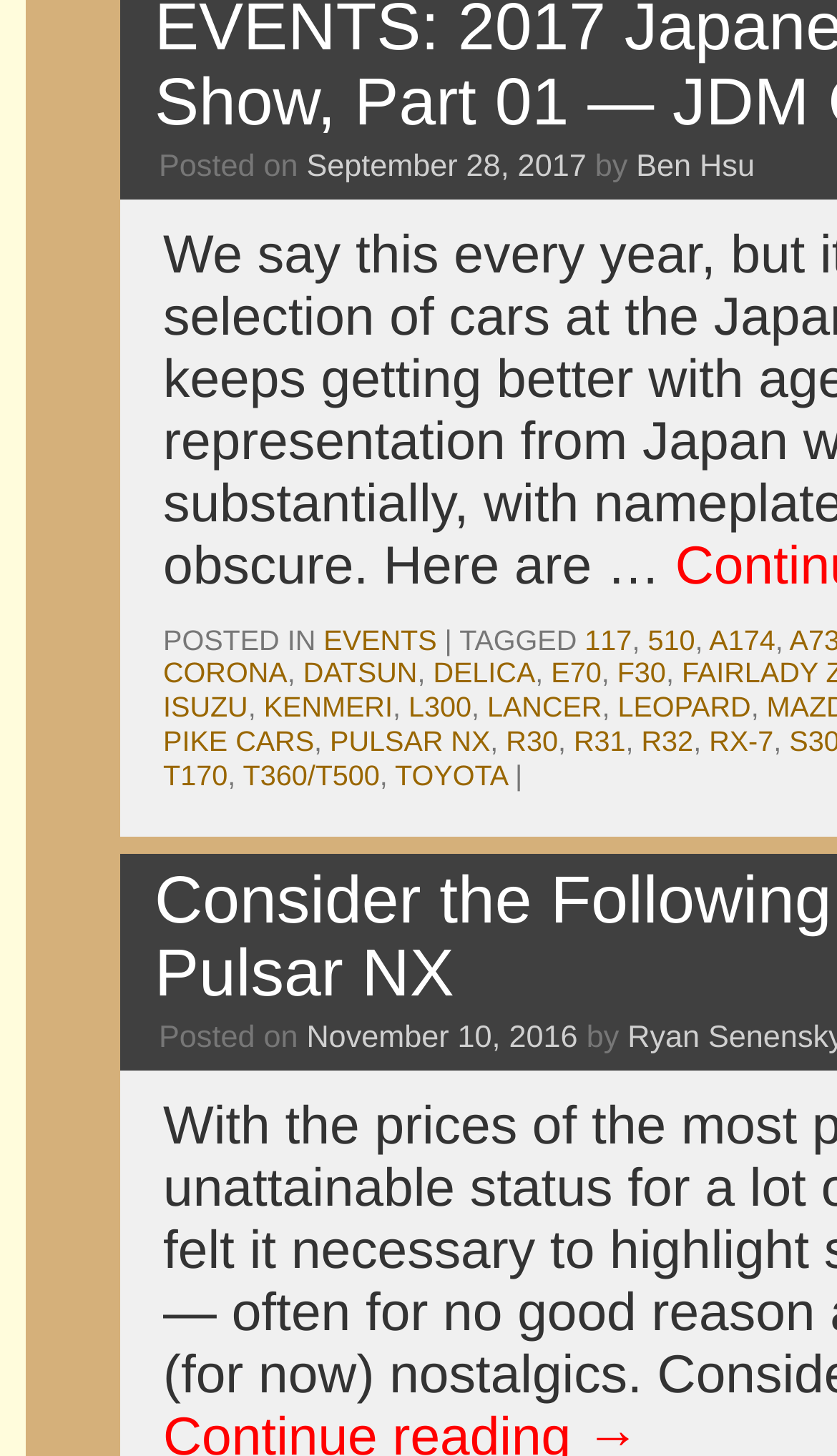Can you give a comprehensive explanation to the question given the content of the image?
What is the date of the first post?

I found the date of the first post by looking at the top section of the webpage, where it says 'Posted on' followed by the date 'September 28, 2017'.